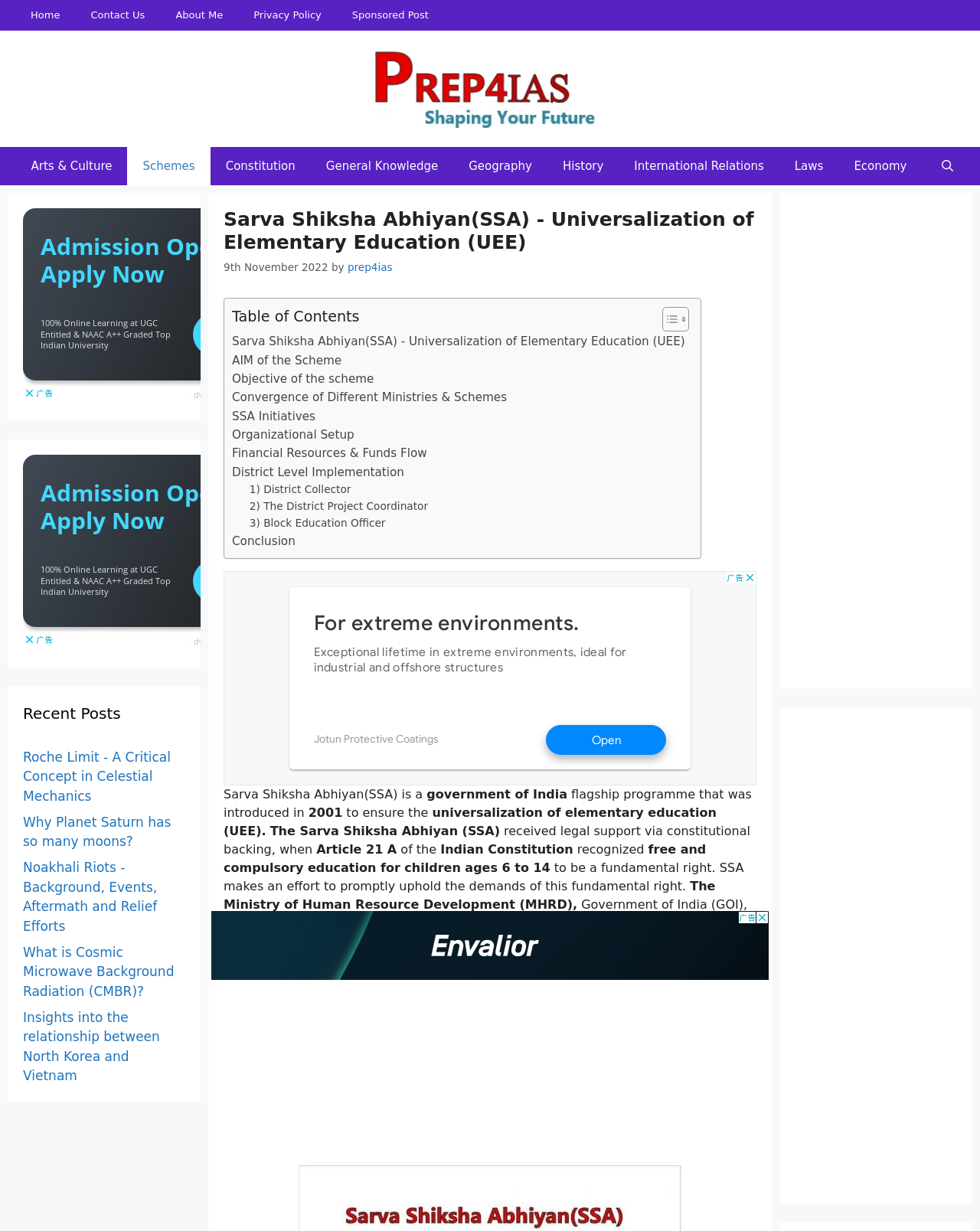Utilize the details in the image to give a detailed response to the question: What is the name of the government of India flagship programme?

The webpage is about Sarva Shiksha Abhiyan (SSA), which is a government of India flagship programme. The name is mentioned in the heading 'Sarva Shiksha Abhiyan(SSA) - Universalization of Elementary Education (UEE)'.